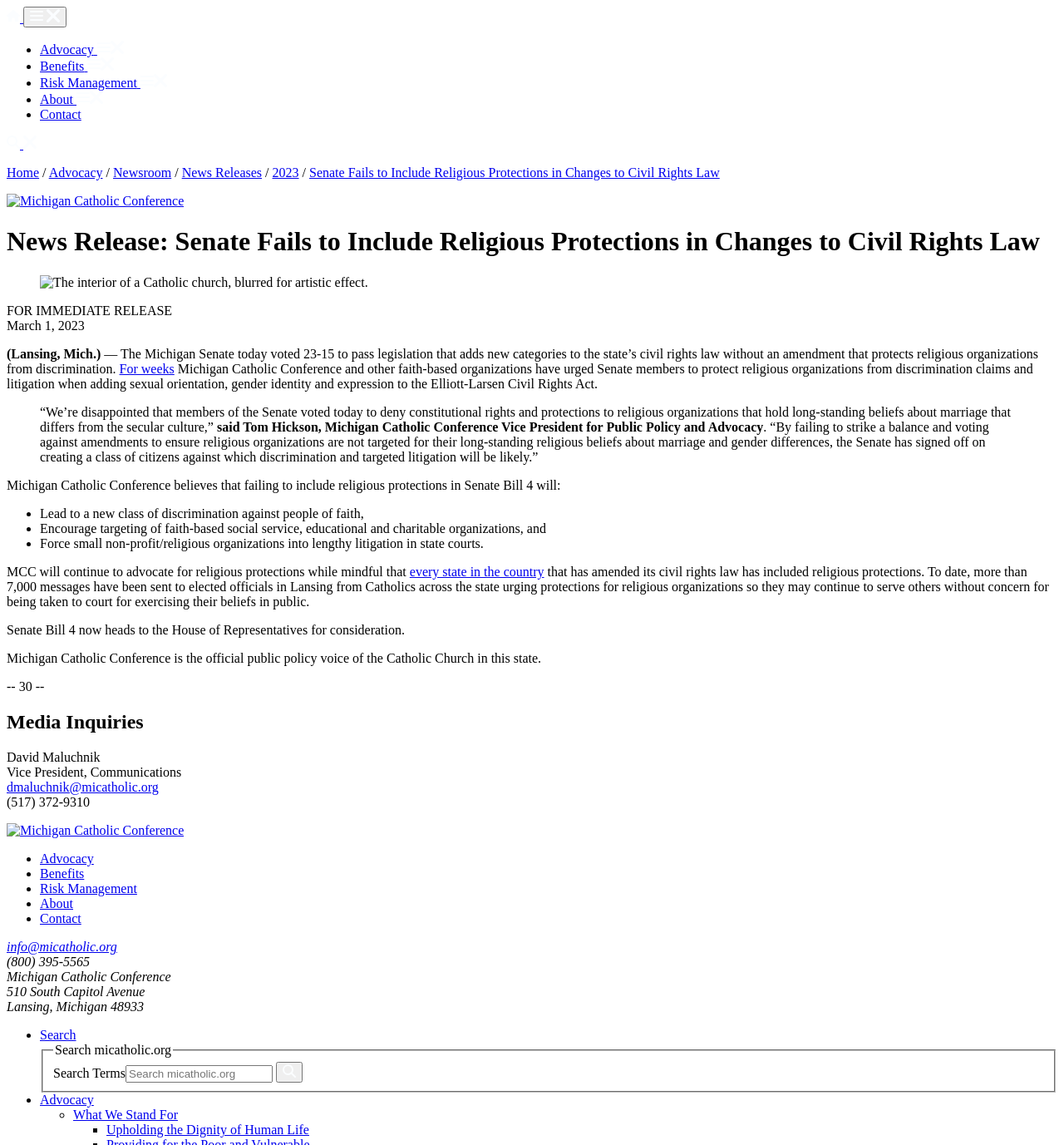Present a detailed account of what is displayed on the webpage.

The webpage is about the Michigan Catholic Conference's response to the Senate's decision to pass legislation that adds new categories to the state's civil rights law without protecting religious organizations. 

At the top of the page, there is a navigation menu with links to "Advocacy", "Benefits", "Risk Management", "About", and "Contact". Below the menu, there is a header section with a logo and a link to the "Michigan Catholic Conference" website.

The main content of the page is a news release article, which starts with a heading "News Release: Senate Fails to Include Religious Protections in Changes to Civil Rights Law". The article is accompanied by an image of a Catholic church. The text describes the Michigan Catholic Conference's disappointment with the Senate's decision and quotes Tom Hickson, the Vice President for Public Policy and Advocacy. 

The article also lists the potential consequences of failing to include religious protections in the legislation, including discrimination against people of faith, targeting of faith-based organizations, and lengthy litigation. 

At the bottom of the page, there is a section for media inquiries, which provides contact information for David Maluchnik, the Vice President of Communications. There is also a footer section with links to "Advocacy", "Benefits", "Risk Management", and "About", as well as a link to the "Michigan Catholic Conference" website.